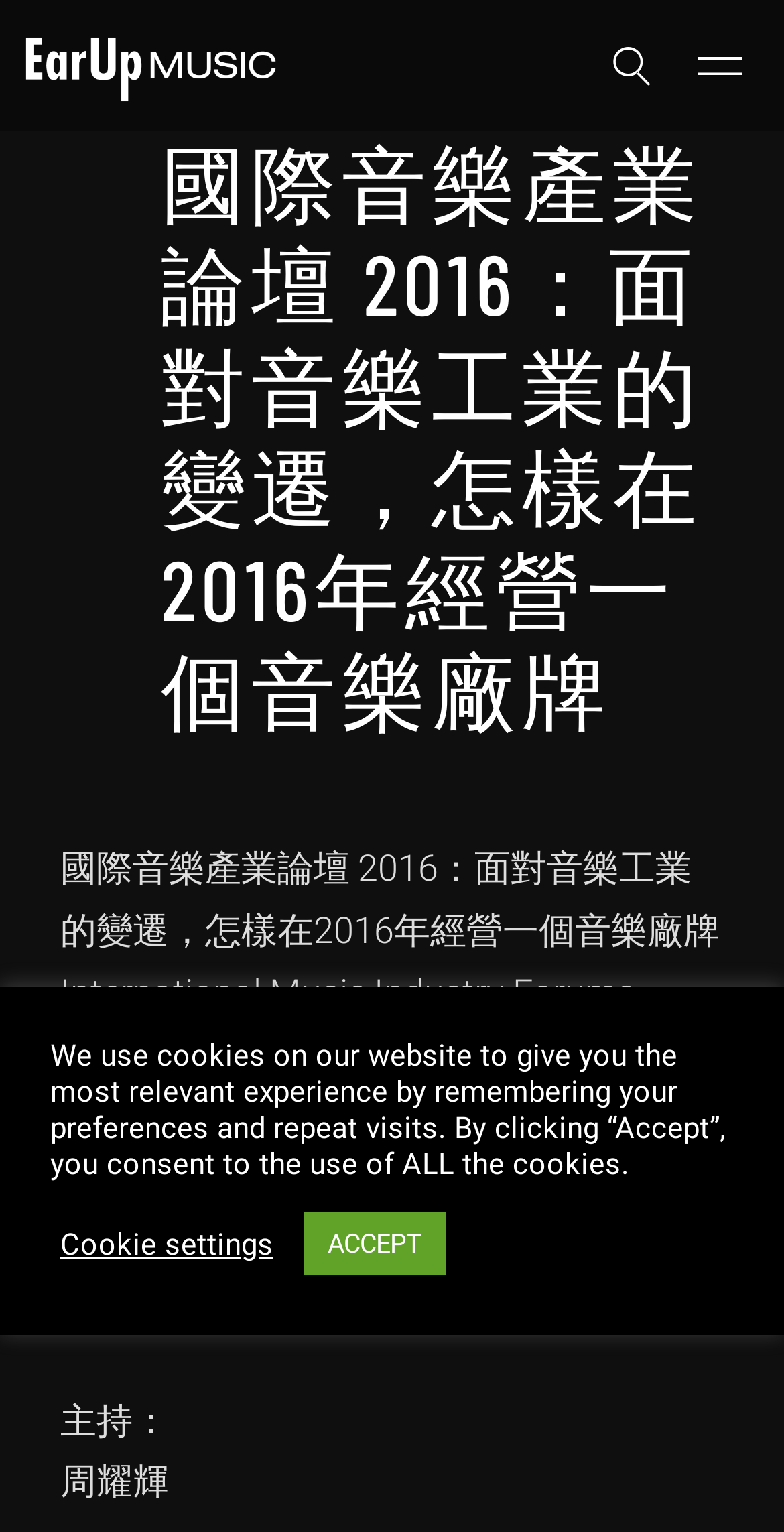By analyzing the image, answer the following question with a detailed response: How many social media links are there?

I found the social media links by looking at the icons '' and '' which are located at the top right corner of the webpage. There are two social media links.